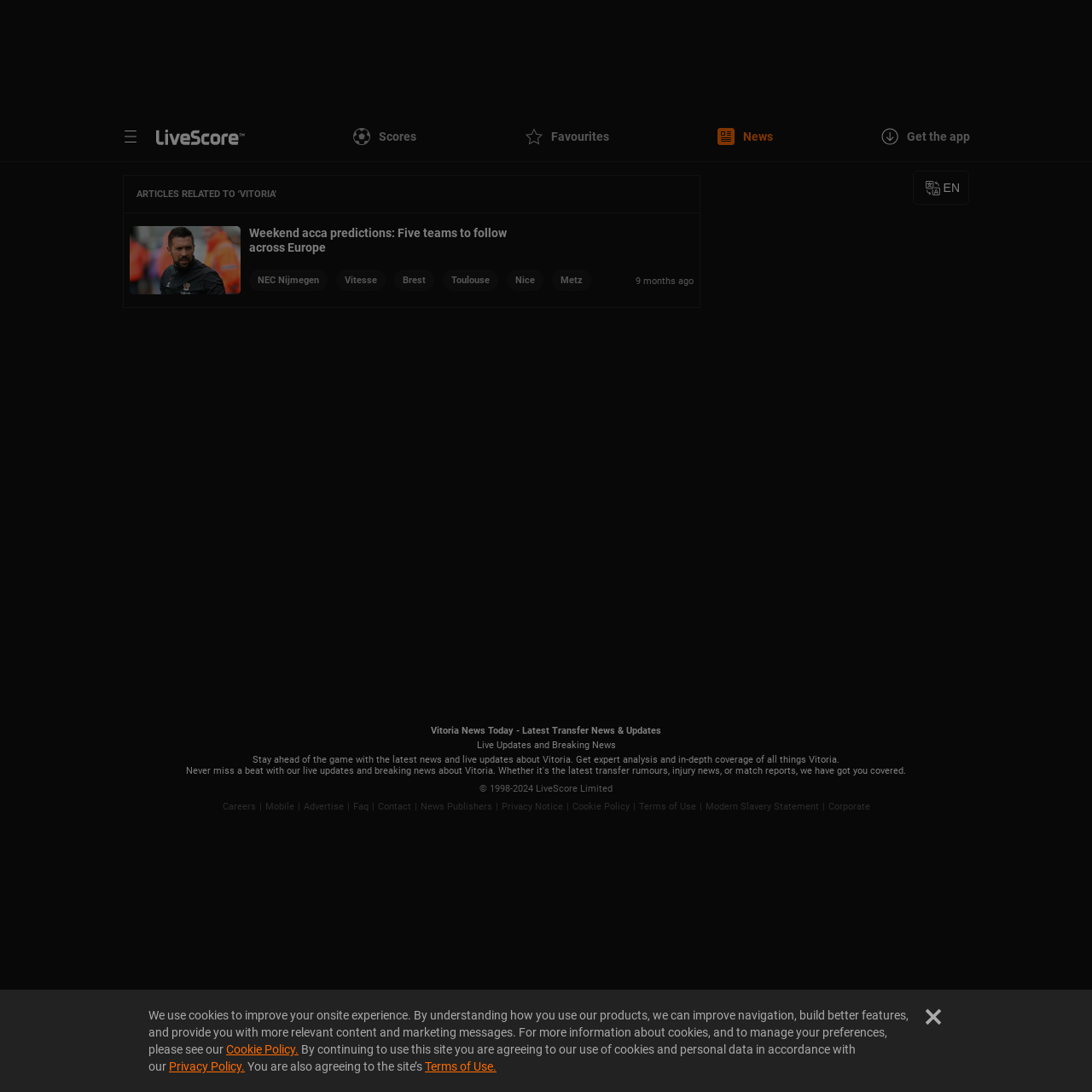Refer to the image and provide an in-depth answer to the question: 
What is the copyright year of the website?

The copyright year of the website is 2024, as indicated by the text '© 1998-2024' at the bottom of the page.